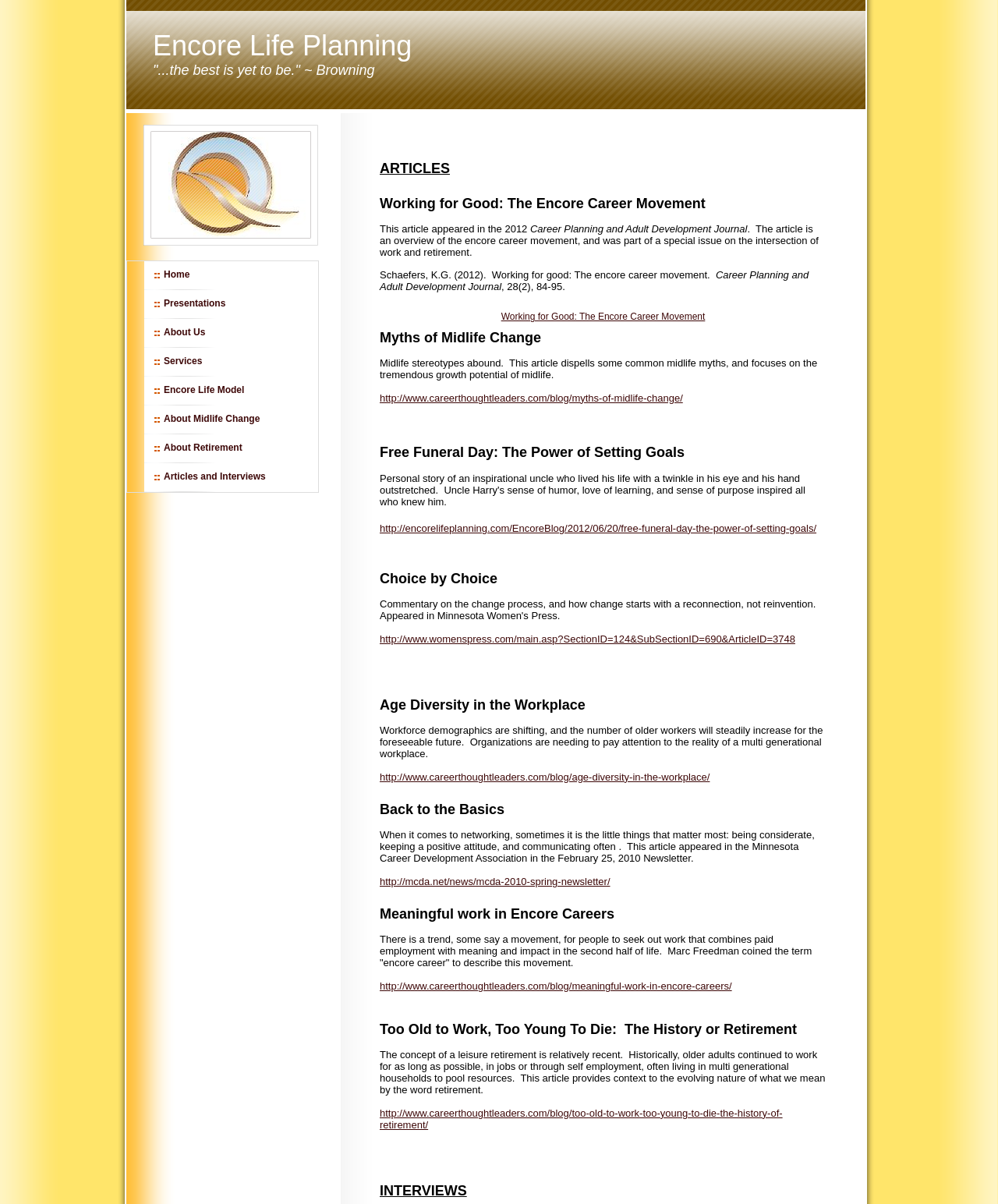Please answer the following question using a single word or phrase: 
What is the theme of the webpage?

Life planning and career development